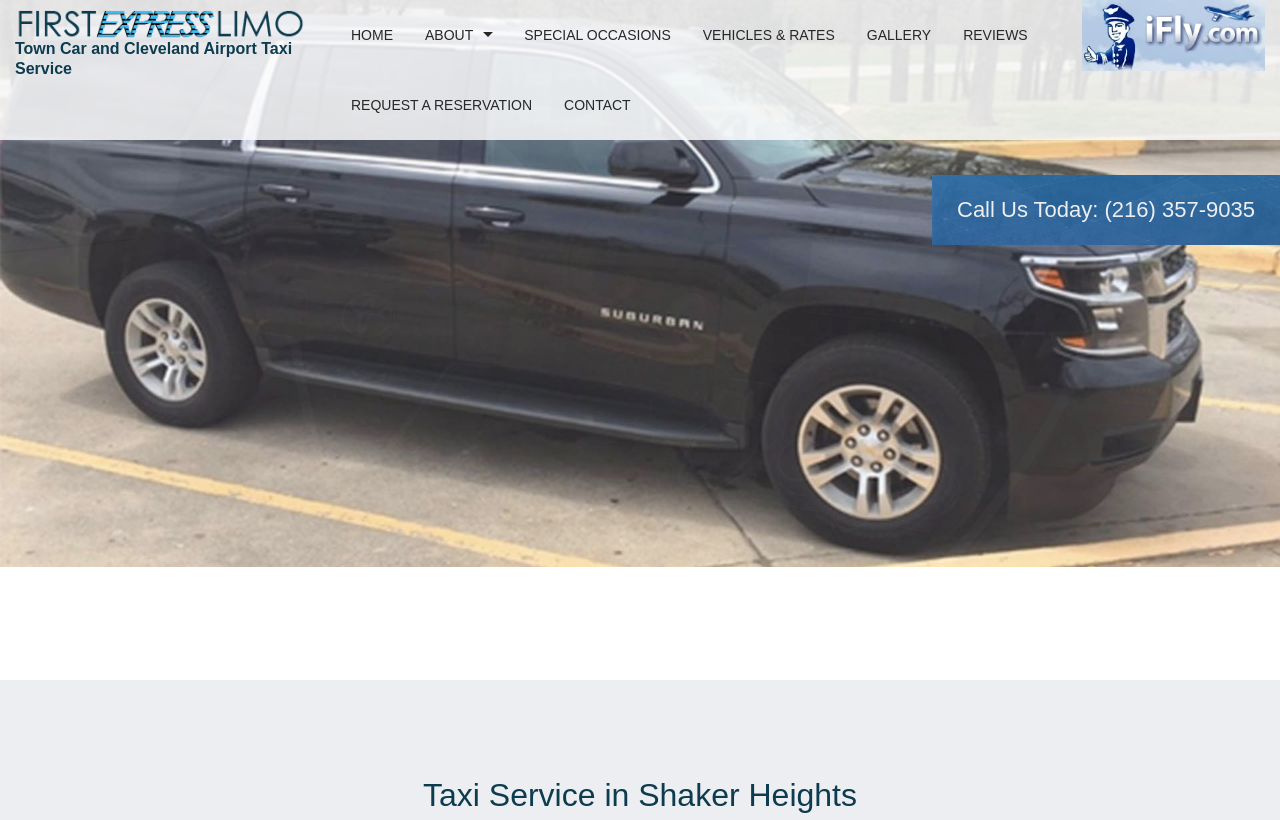Locate the bounding box coordinates of the element I should click to achieve the following instruction: "view gallery".

[0.665, 0.0, 0.74, 0.085]